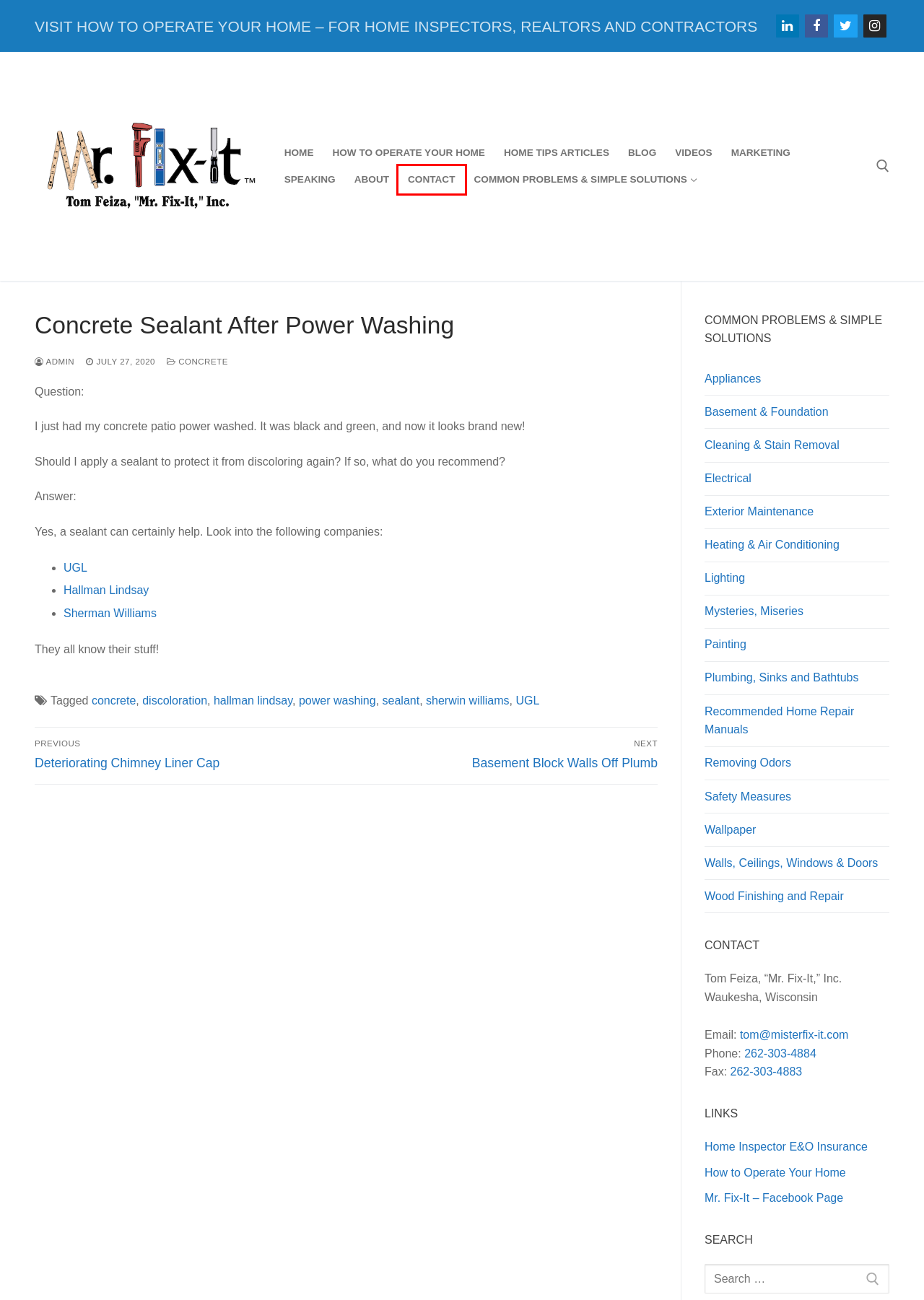Observe the screenshot of a webpage with a red bounding box around an element. Identify the webpage description that best fits the new page after the element inside the bounding box is clicked. The candidates are:
A. Home Tips Articles | MisterFix-It.com
B. discoloration | MisterFix-It.com
C. Deteriorating Chimney Liner Cap | MisterFix-It.com
D. Cleaning & Stain Removal | MisterFix-It.com
E. Contact | MisterFix-It.com
F. Exterior Maintenance | MisterFix-It.com
G. Videos | MisterFix-It.com
H. Basement Block Walls Off Plumb | MisterFix-It.com

E